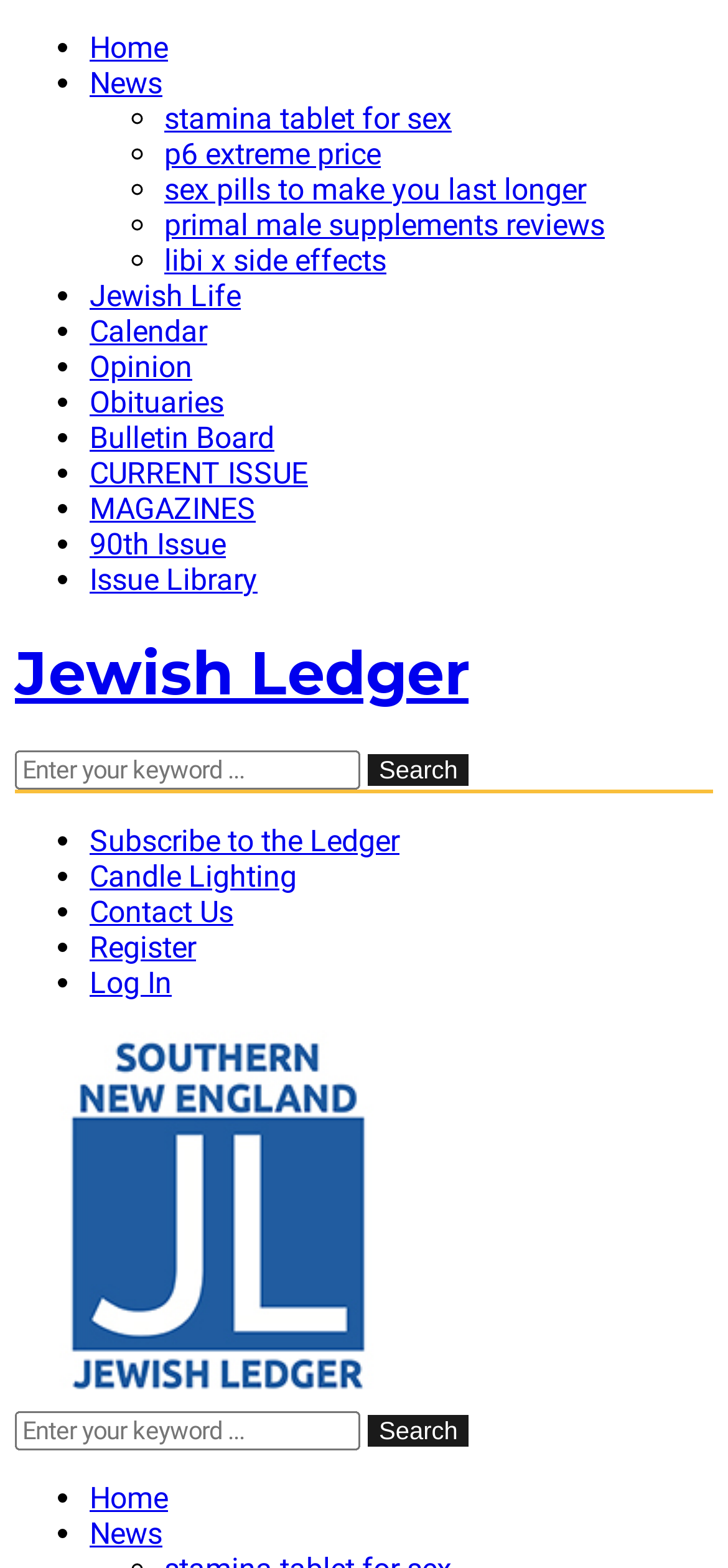Construct a comprehensive description capturing every detail on the webpage.

This webpage is a news website, specifically the Jewish Ledger, with a focus on male enhancement and erectile dysfunction. At the top, there is a navigation menu with links to various sections, including "Home", "News", "Jewish Life", "Calendar", "Opinion", "Obituaries", "Bulletin Board", "CURRENT ISSUE", "MAGAZINES", "90th Issue", and "Issue Library". 

Below the navigation menu, there is a prominent heading "Jewish Ledger" with a link to the website's homepage. Next to it, there is a search bar with a text box and a "Search" button.

The main content of the webpage is a list of links related to male enhancement and erectile dysfunction, including "stamina tablet for sex", "p6 extreme price", "sex pills to make you last longer", "primal male supplements reviews", and "libi x side effects". These links are arranged in a vertical list with bullet points.

At the bottom of the webpage, there is another navigation menu with links to "Subscribe to the Ledger", "Candle Lighting", "Contact Us", "Register", and "Log In". There is also a duplicate search bar with a text box and a "Search" button.